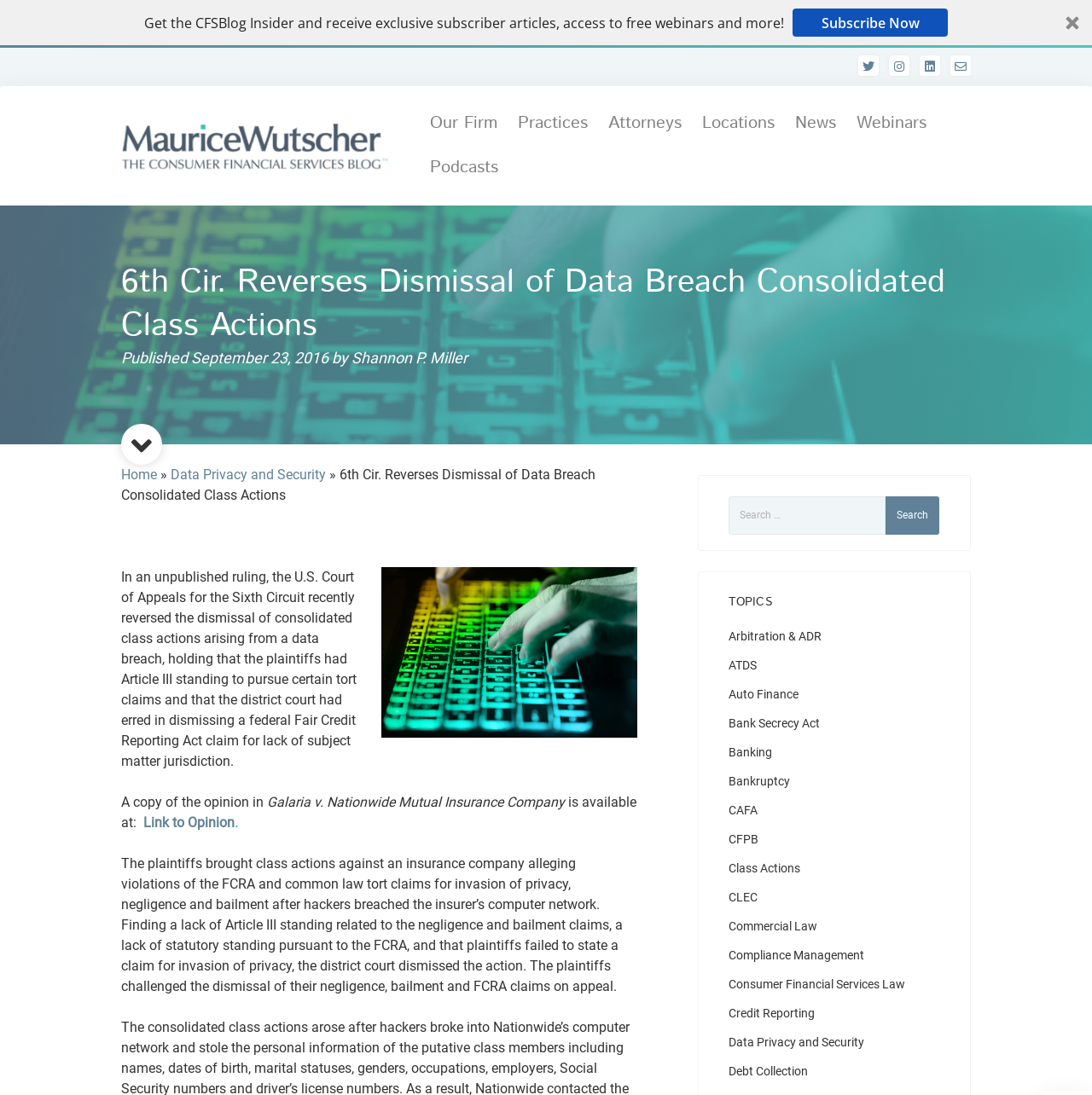Locate the bounding box of the UI element based on this description: "Data Privacy and Security". Provide four float numbers between 0 and 1 as [left, top, right, bottom].

[0.156, 0.385, 0.299, 0.4]